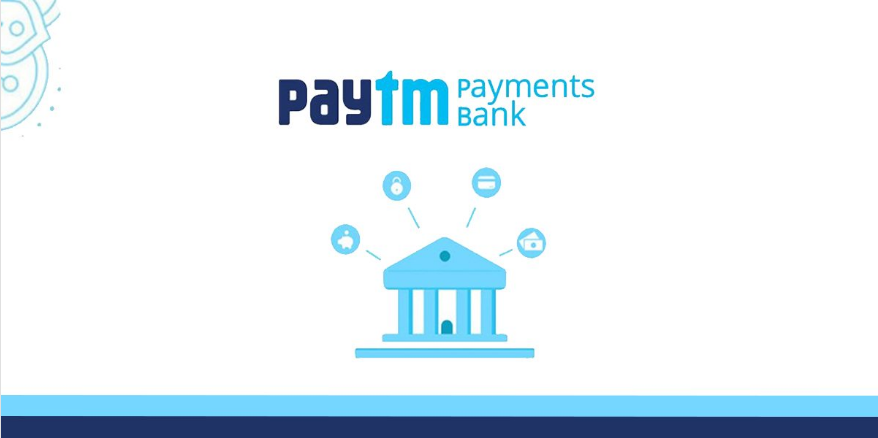Answer this question using a single word or a brief phrase:
What does the background of the logo convey?

Professionalism and innovation